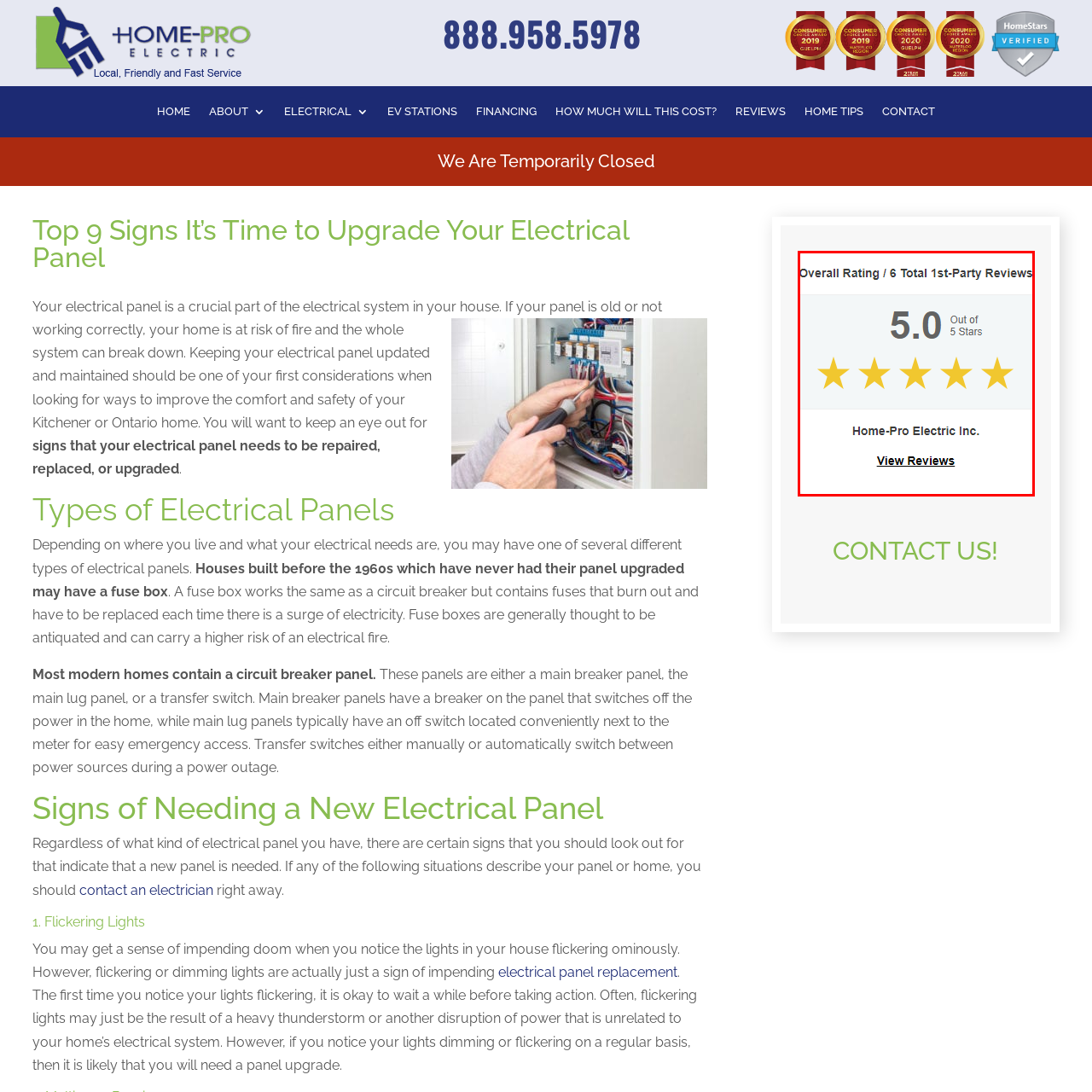Inspect the image surrounded by the red border and give a one-word or phrase answer to the question:
How many reviews are used to calculate the rating?

6